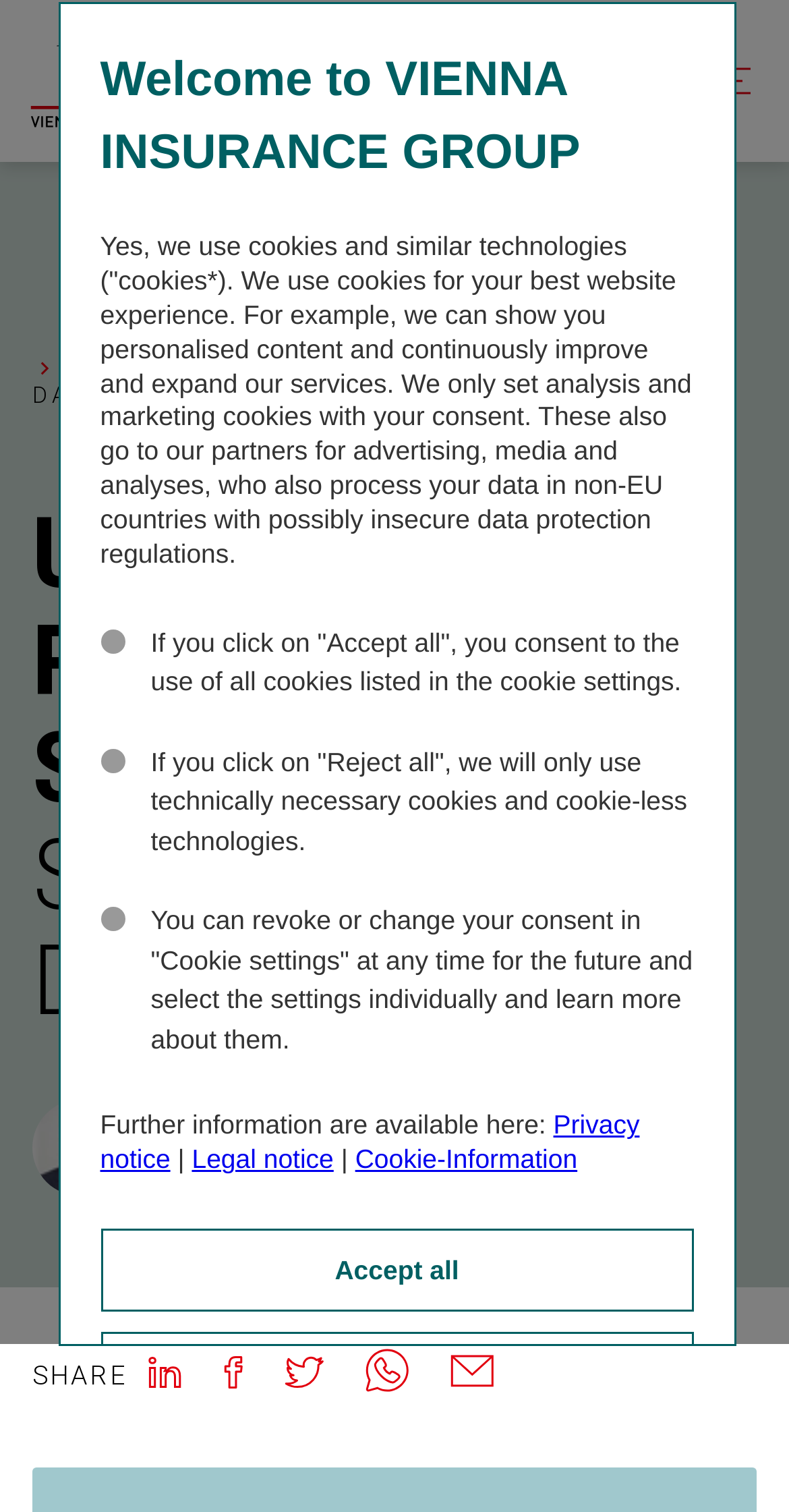Could you indicate the bounding box coordinates of the region to click in order to complete this instruction: "View the breadcrumb navigation".

[0.0, 0.107, 1.0, 0.27]